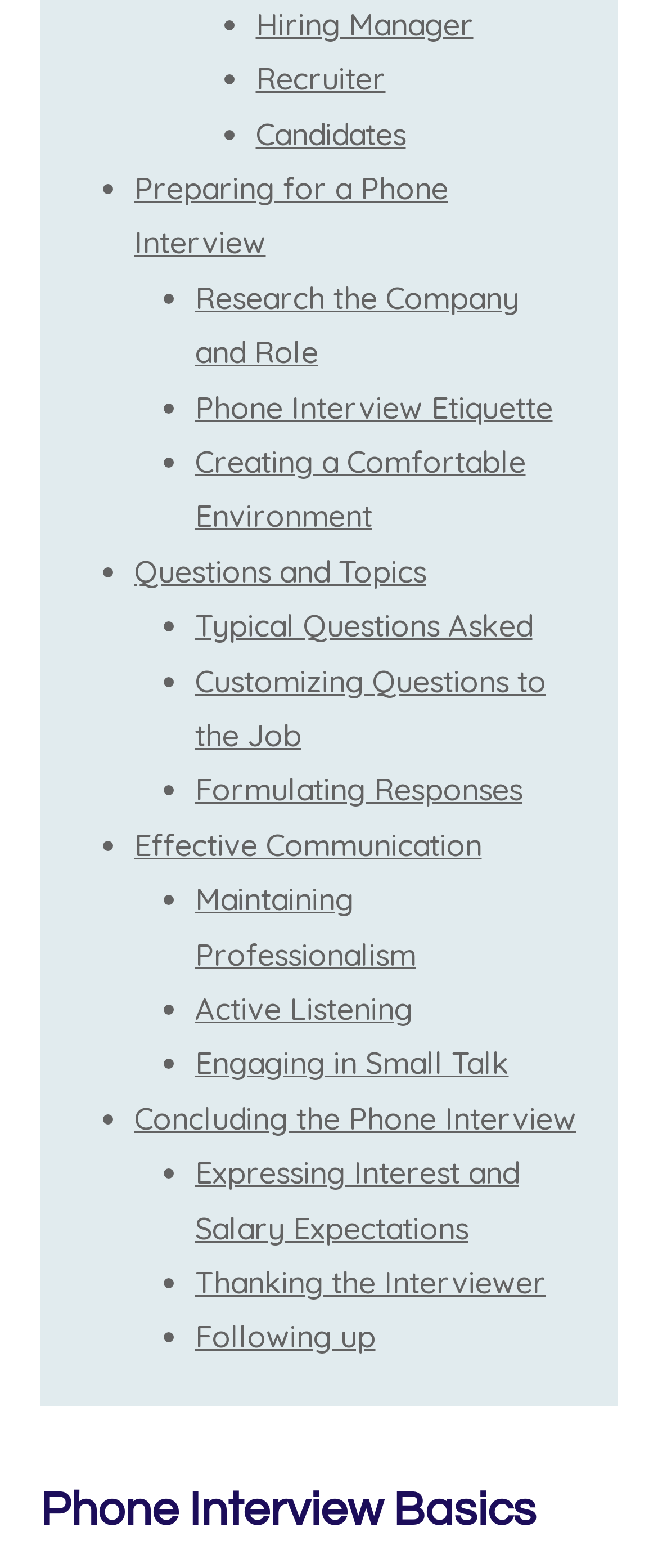What is the topic of the link at the top-right corner of the webpage?
Kindly give a detailed and elaborate answer to the question.

The link at the top-right corner of the webpage has a bounding box coordinate of [0.388, 0.073, 0.617, 0.098], which corresponds to the link 'Candidates'.